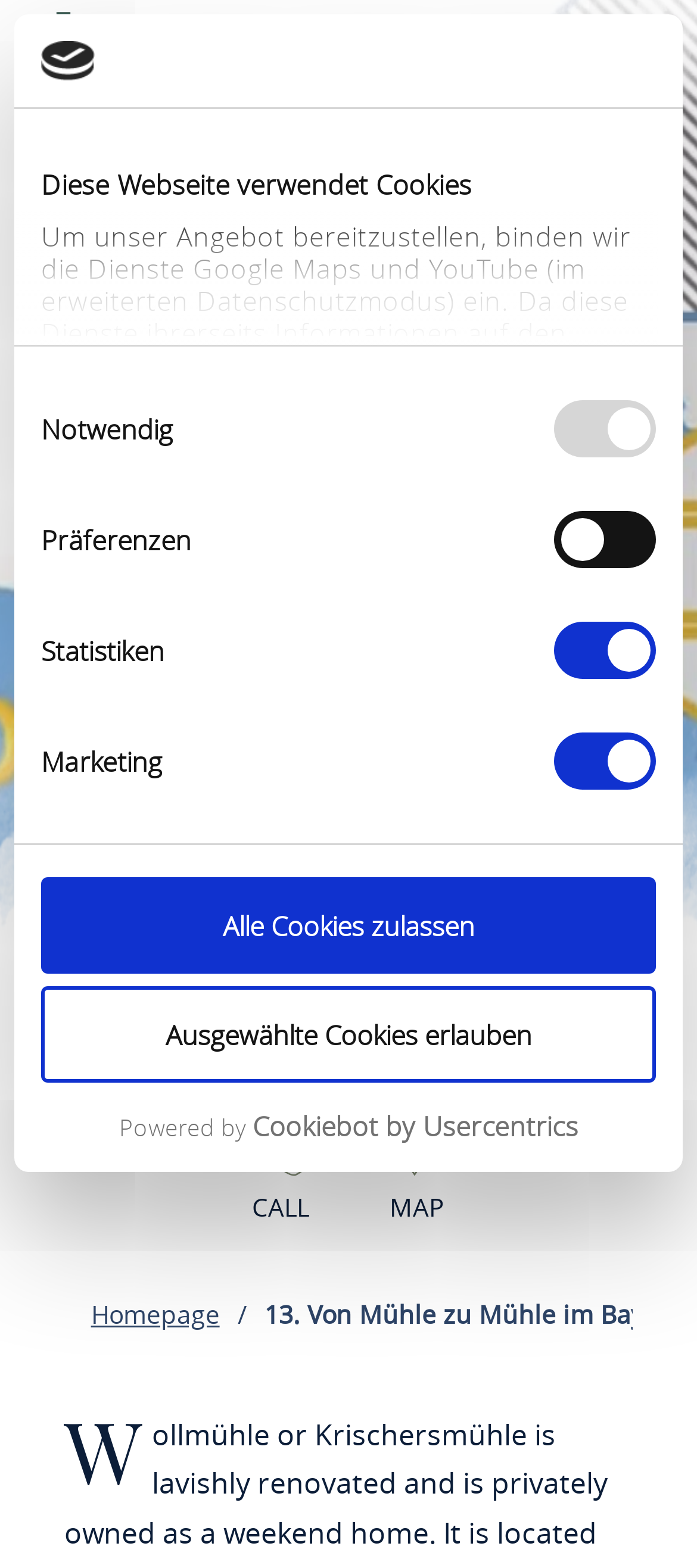Pinpoint the bounding box coordinates of the element to be clicked to execute the instruction: "Click the logo".

[0.059, 0.026, 0.135, 0.052]